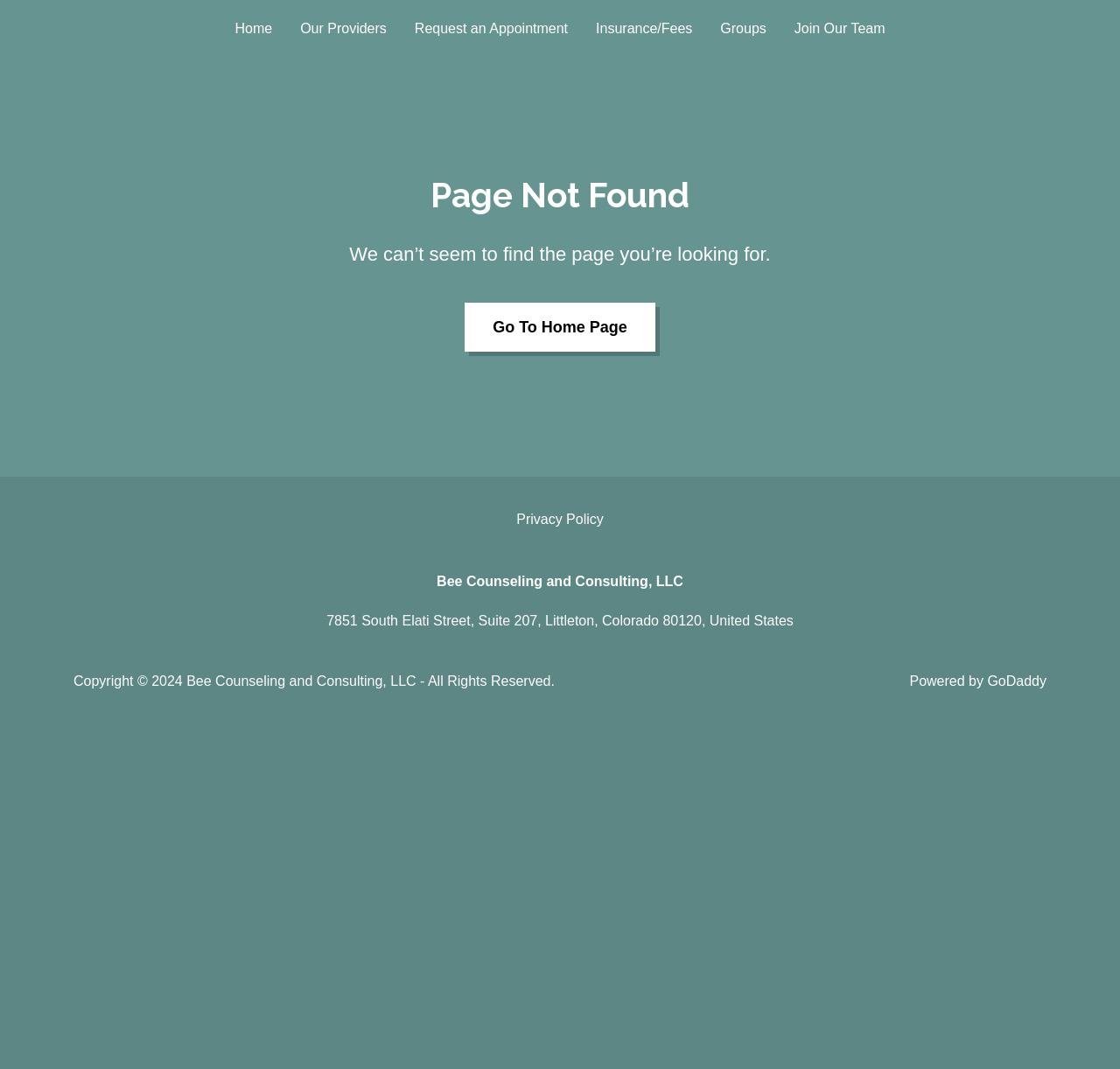Please identify the bounding box coordinates of the region to click in order to complete the given instruction: "View privacy policy". The coordinates should be four float numbers between 0 and 1, i.e., [left, top, right, bottom].

[0.455, 0.472, 0.545, 0.5]